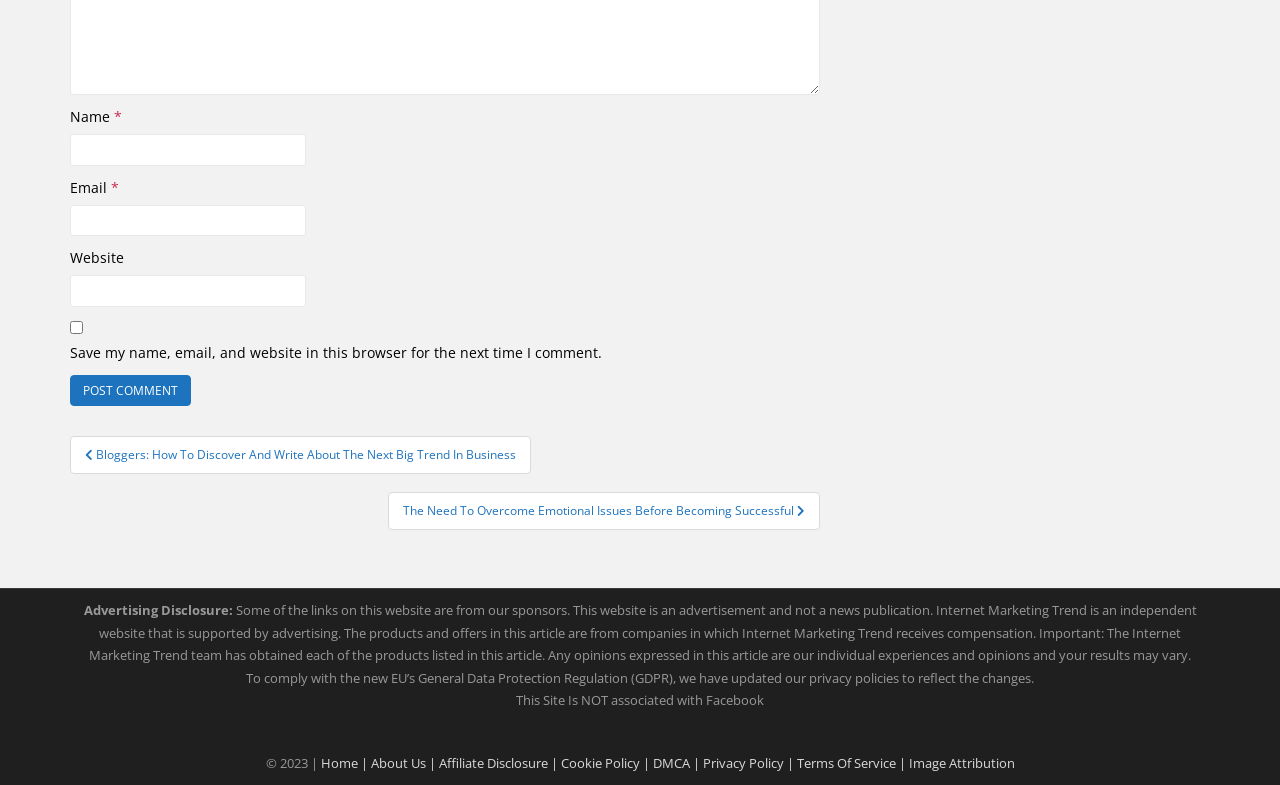Please use the details from the image to answer the following question comprehensively:
How many textboxes are required on the webpage?

There are two required textboxes on the webpage: 'Name *' and 'Email *'. Both are marked as required.